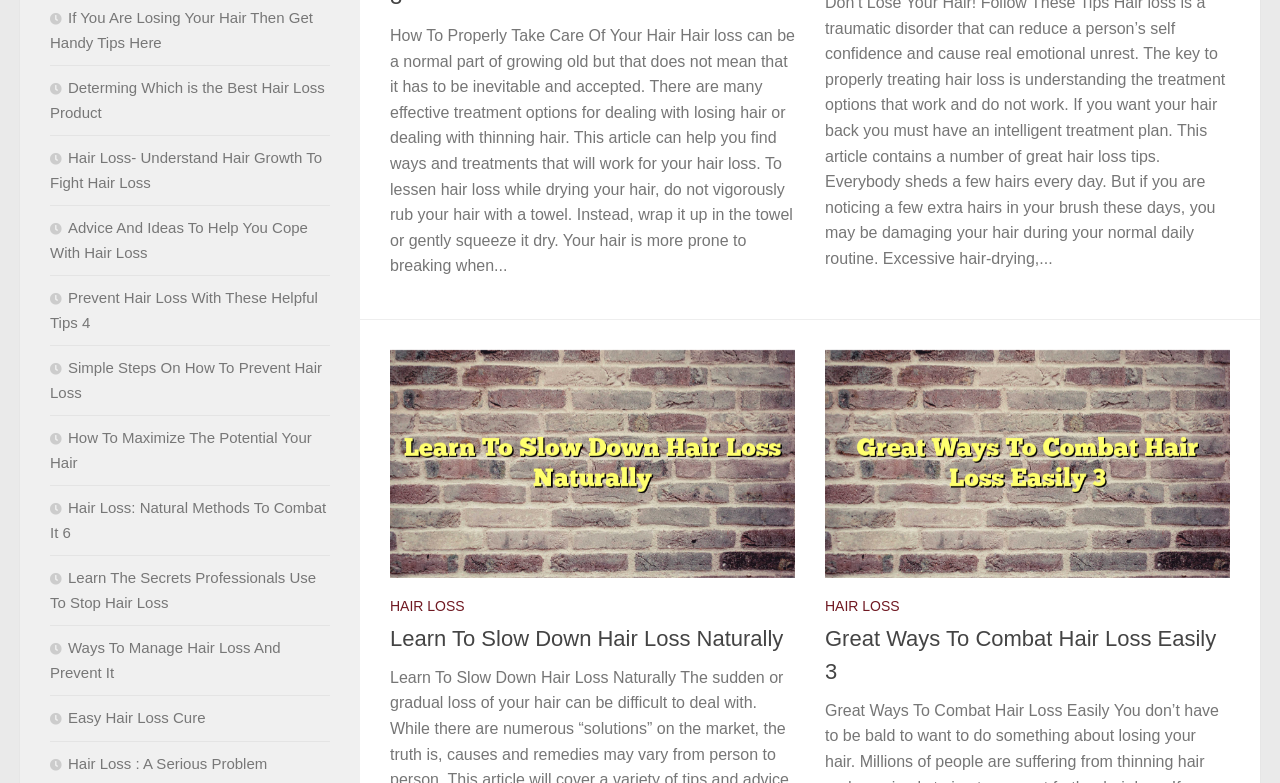Given the webpage screenshot and the description, determine the bounding box coordinates (top-left x, top-left y, bottom-right x, bottom-right y) that define the location of the UI element matching this description: Easy Hair Loss Cure

[0.039, 0.905, 0.161, 0.927]